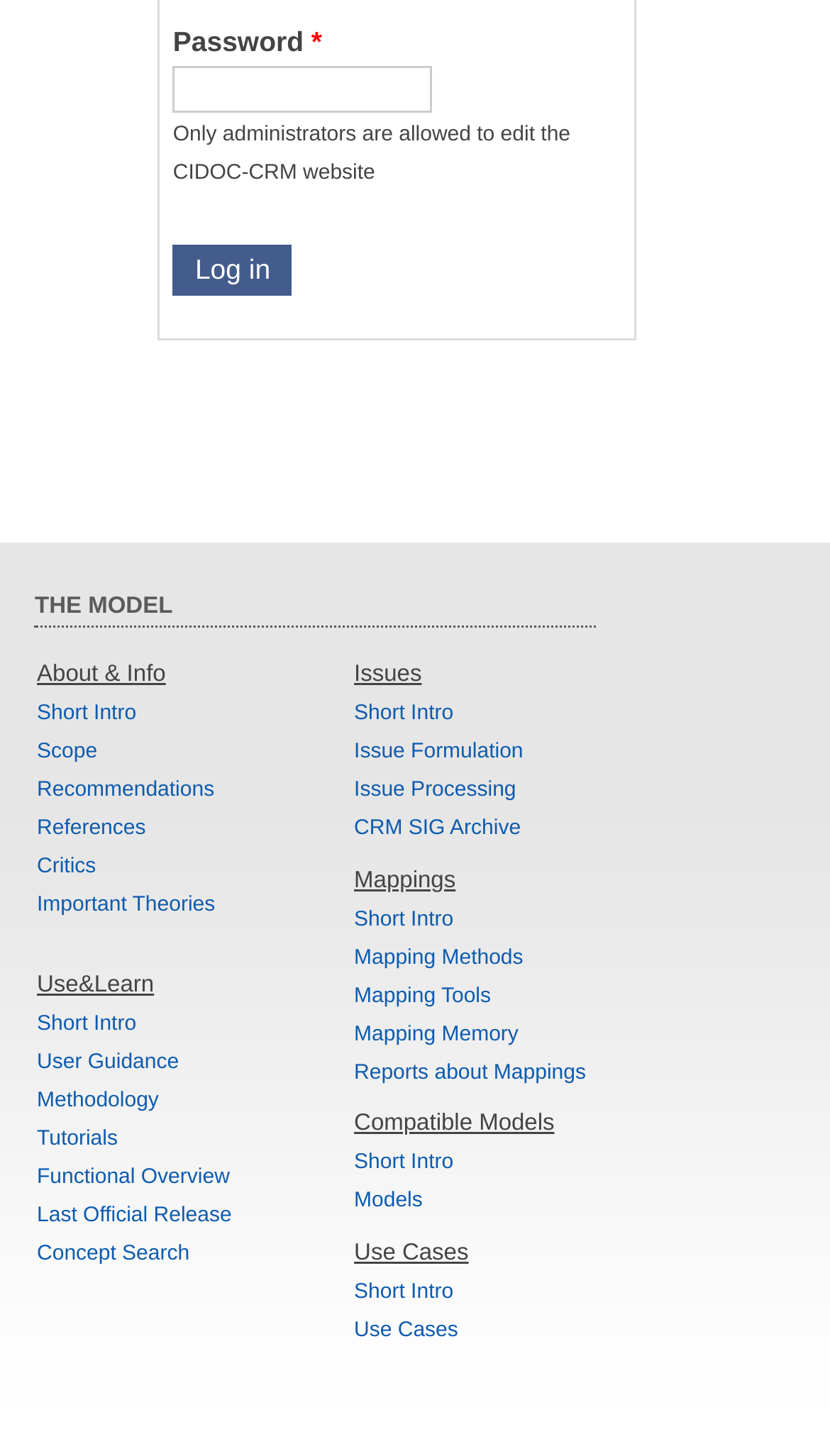Please locate the UI element described by "Concept Search" and provide its bounding box coordinates.

[0.044, 0.853, 0.228, 0.869]